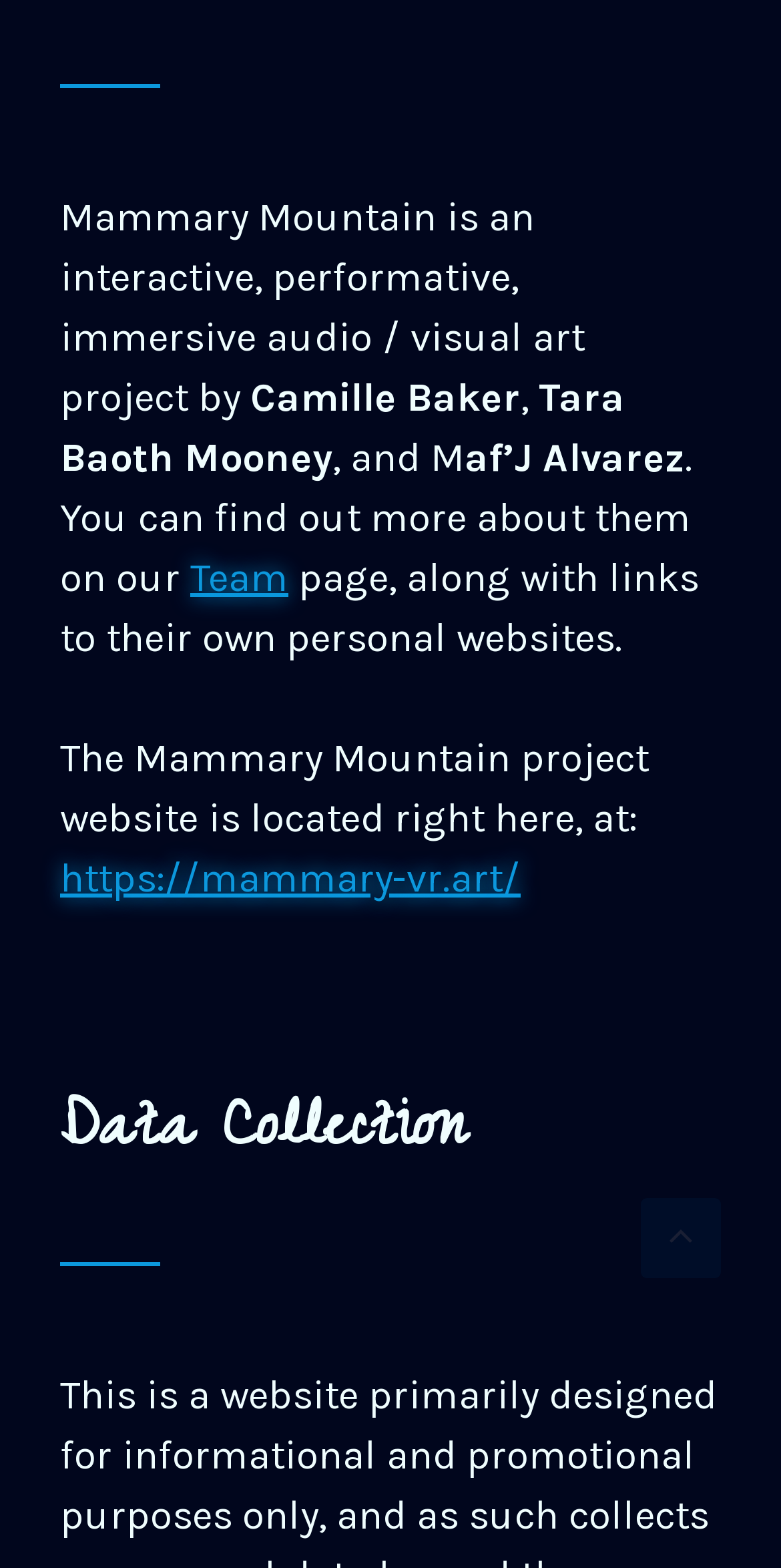Who are the creators of Mammary Mountain?
Look at the image and construct a detailed response to the question.

The creators of Mammary Mountain are mentioned in the text as Camille Baker, Tara Baoth Mooney, and Maf'J Alvarez. This information can be found in the StaticText elements with IDs 232, 235, and 238 respectively.